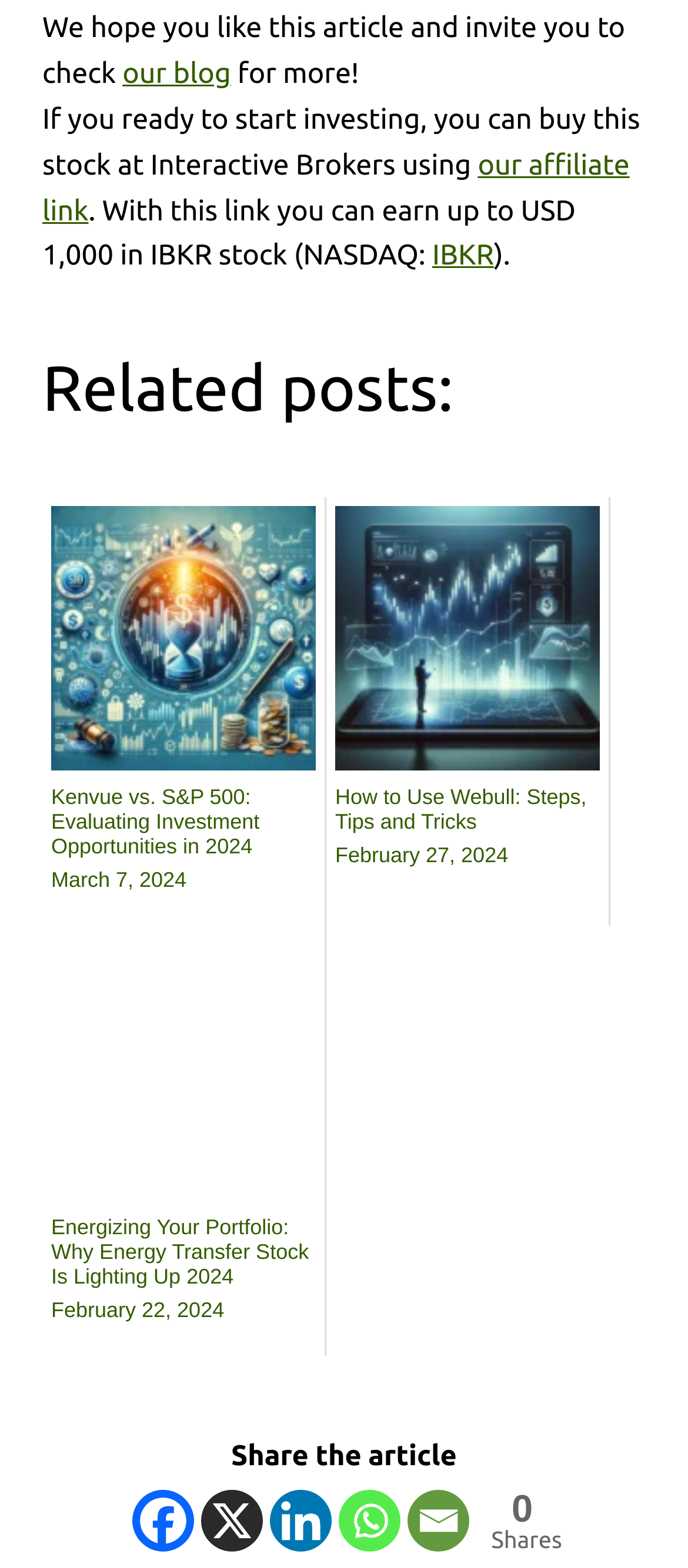What social media platforms can you share the article on?
Use the image to answer the question with a single word or phrase.

Facebook, X, Linkedin, Whatsapp, Email